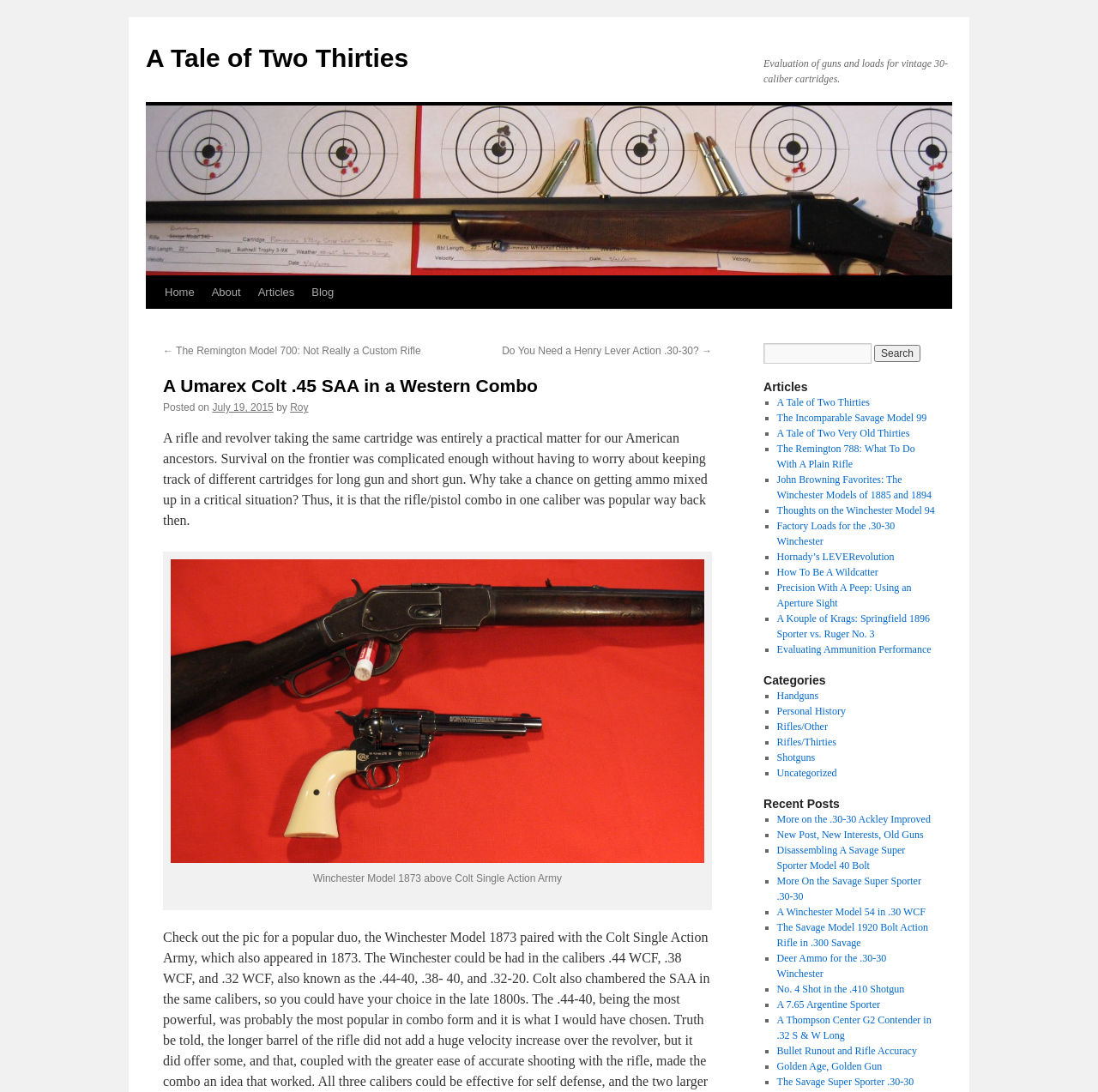Provide the bounding box coordinates for the specified HTML element described in this description: "Golden Age, Golden Gun". The coordinates should be four float numbers ranging from 0 to 1, in the format [left, top, right, bottom].

[0.707, 0.971, 0.803, 0.982]